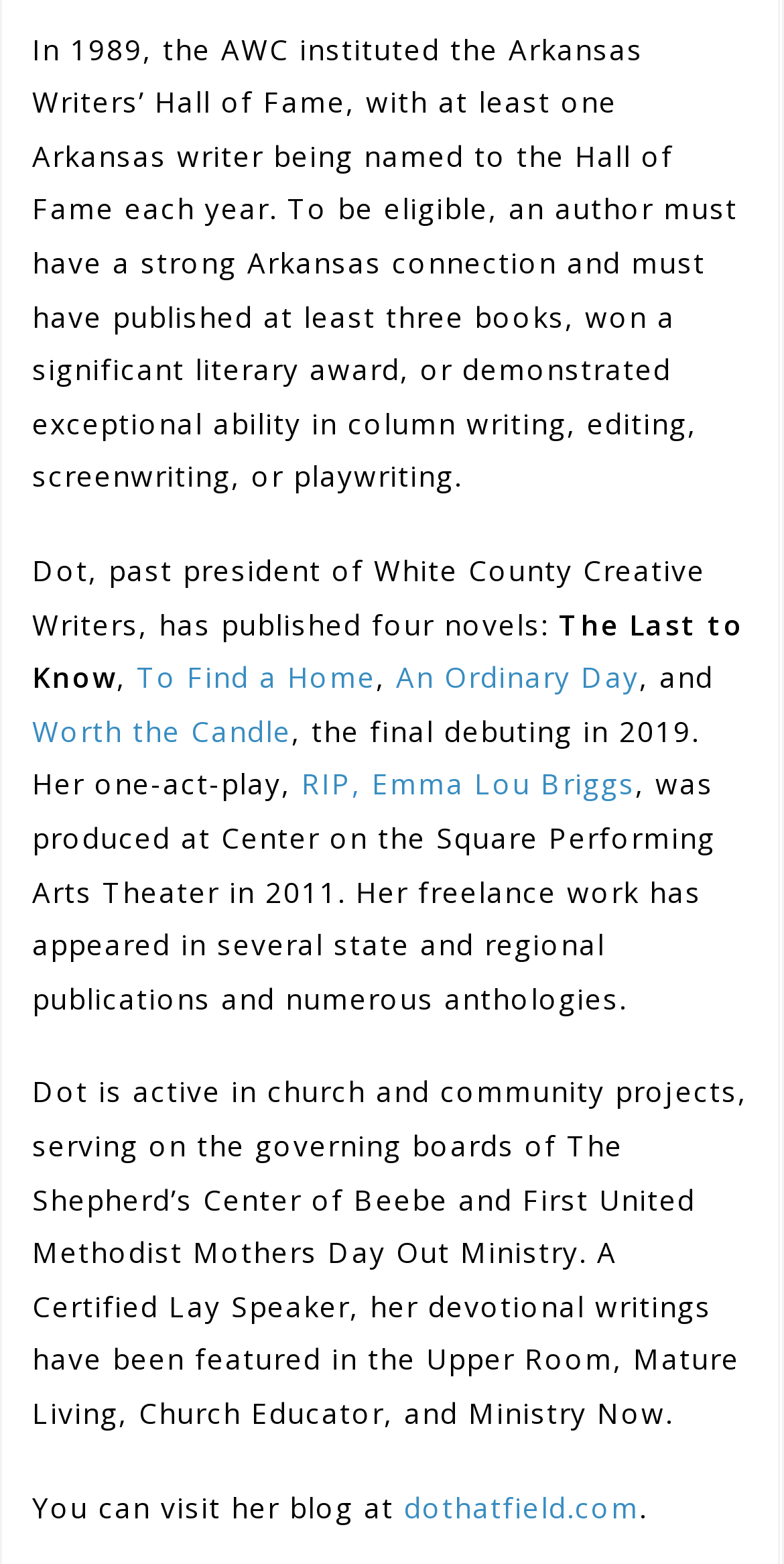How many novels has the writer published?
Refer to the image and provide a concise answer in one word or phrase.

four